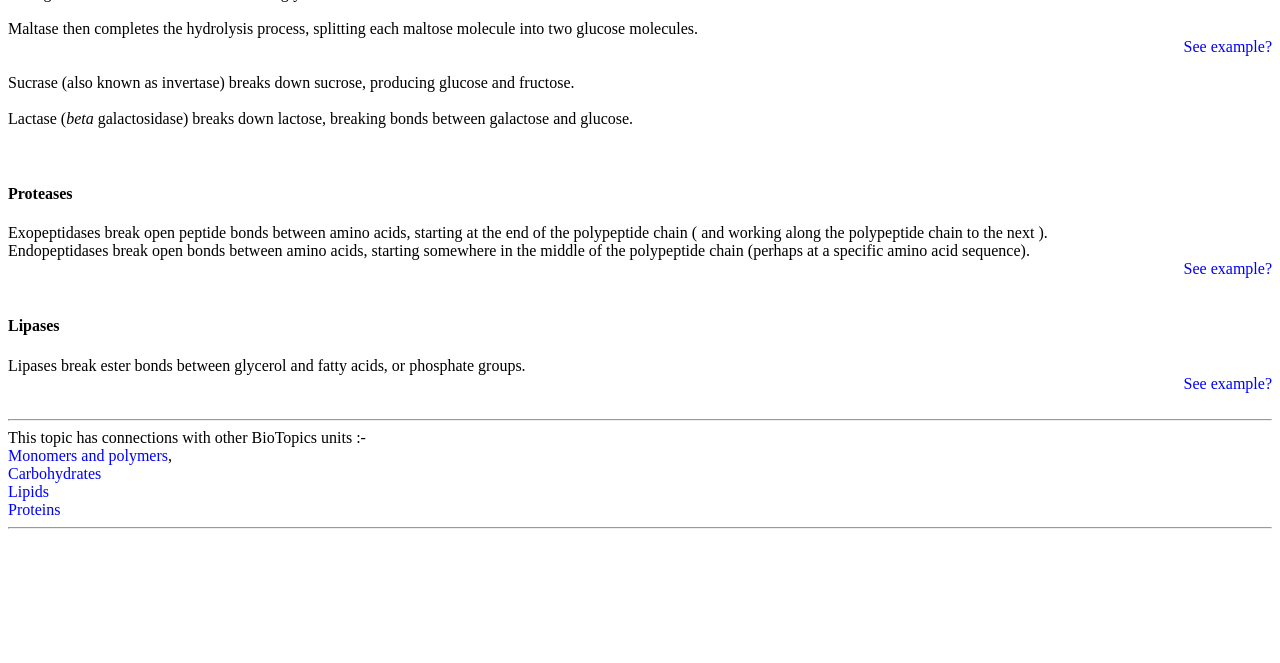Determine the bounding box for the described HTML element: "aria-label="Advertisement" name="aswift_1" title="Advertisement"". Ensure the coordinates are four float numbers between 0 and 1 in the format [left, top, right, bottom].

[0.216, 0.837, 0.784, 0.972]